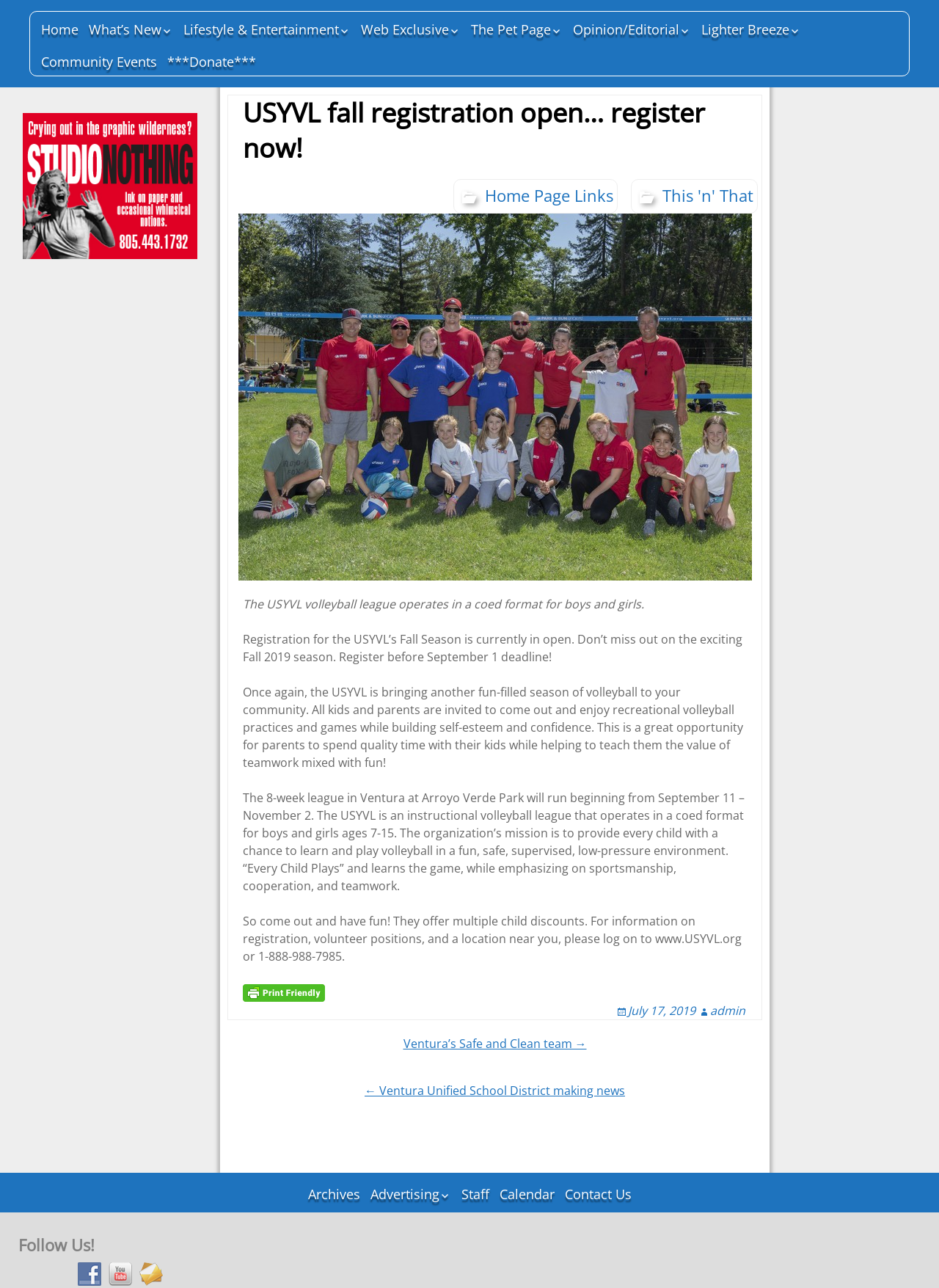Please locate the bounding box coordinates of the element that should be clicked to complete the given instruction: "Click on Home".

[0.04, 0.012, 0.088, 0.034]